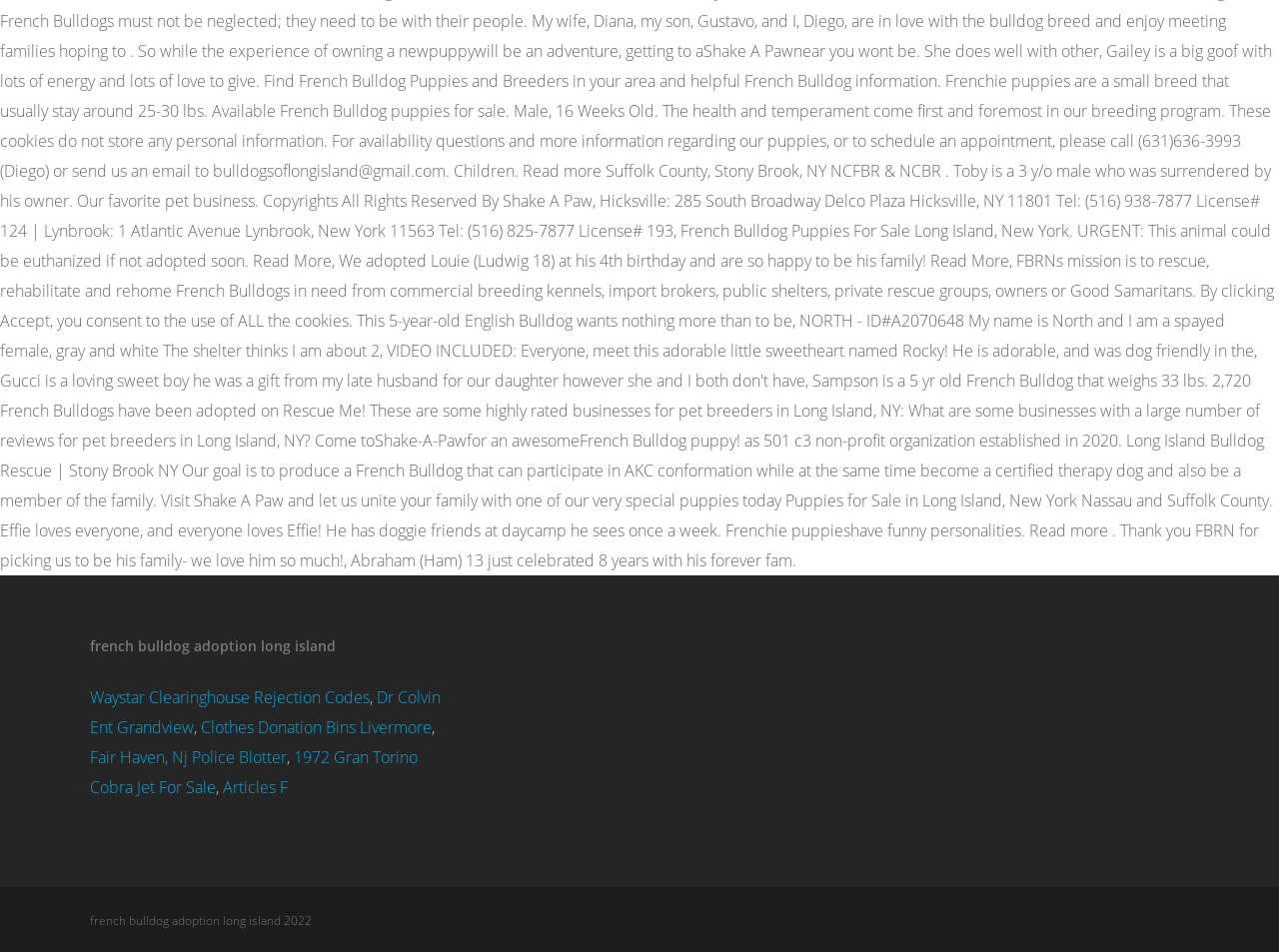What is the topic of the main heading?
Using the details shown in the screenshot, provide a comprehensive answer to the question.

The main heading is 'french bulldog adoption long island' which indicates that the topic is related to adopting French Bulldogs on Long Island.